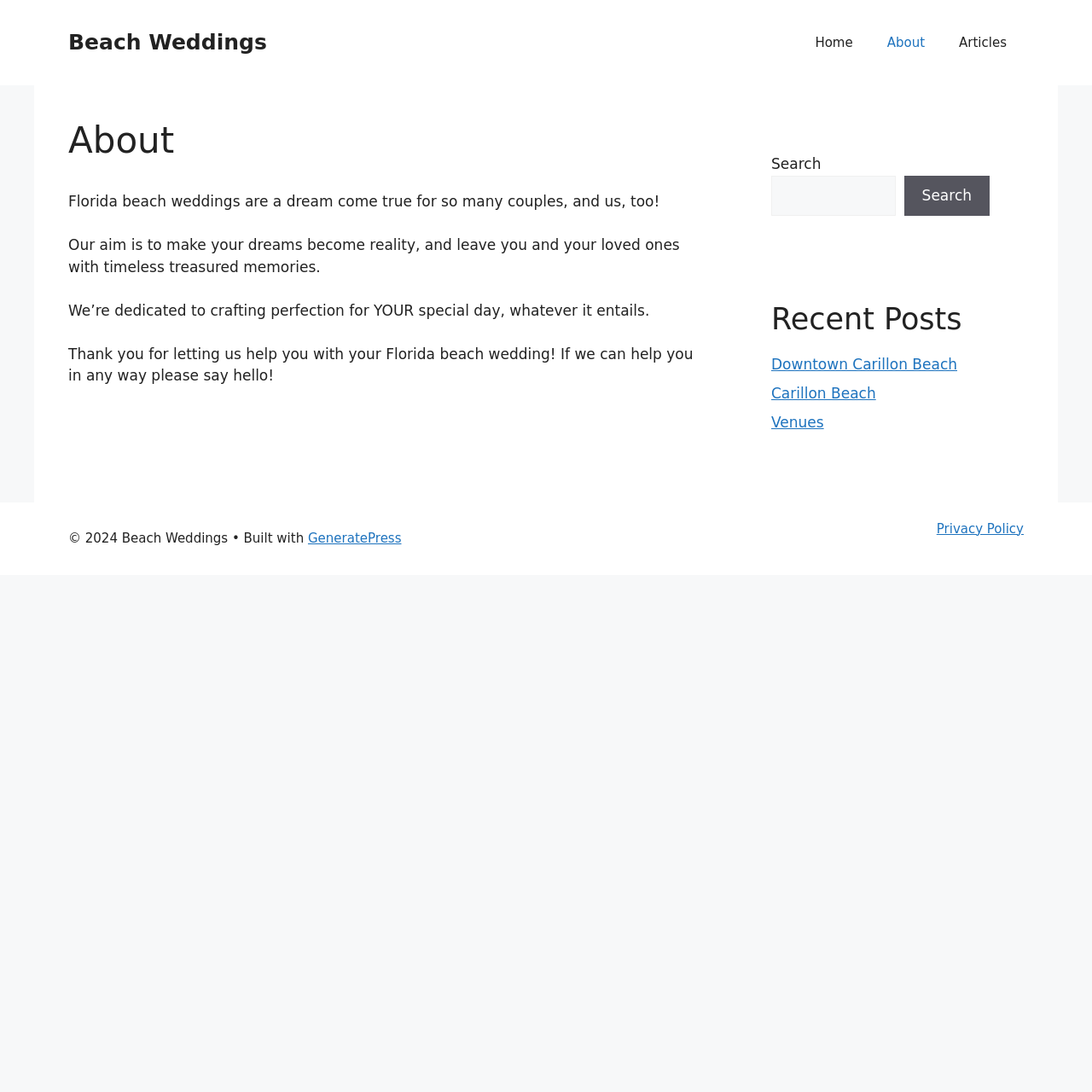Please identify the bounding box coordinates of the element that needs to be clicked to perform the following instruction: "Check recent posts".

[0.706, 0.276, 0.906, 0.309]